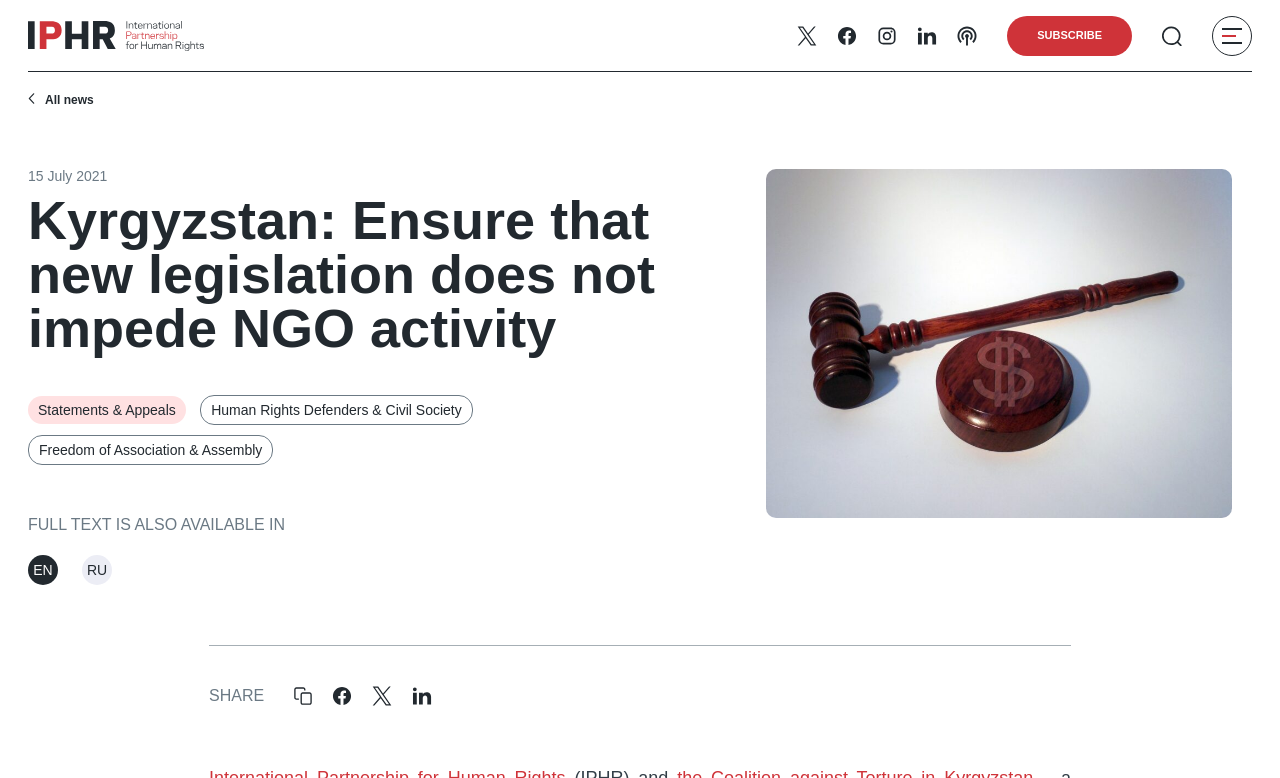Identify the bounding box coordinates of the region I need to click to complete this instruction: "Share the article".

[0.163, 0.883, 0.206, 0.904]